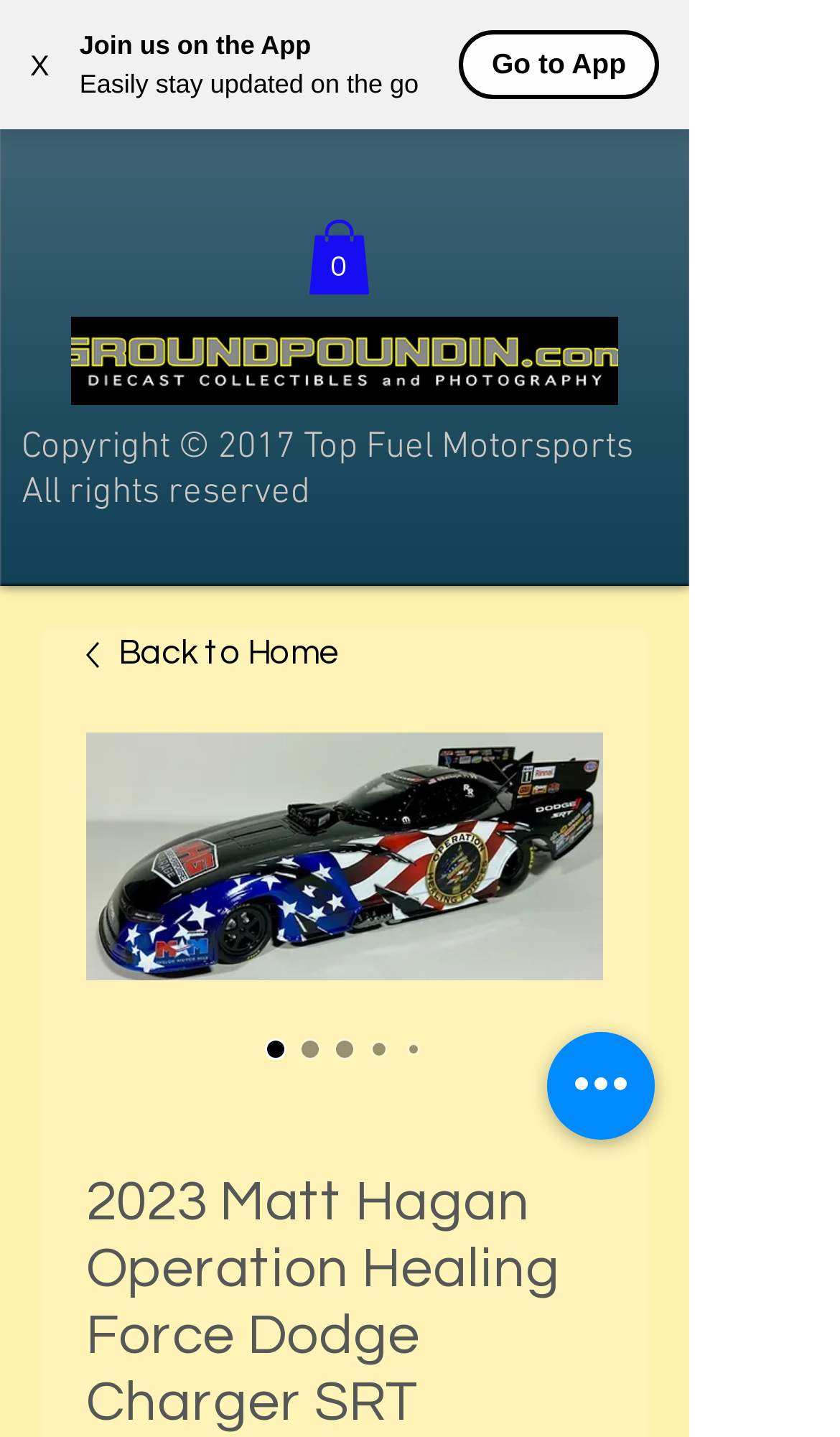What is the name of the car model?
Using the visual information from the image, give a one-word or short-phrase answer.

Dodge Charger SRT Hellcat